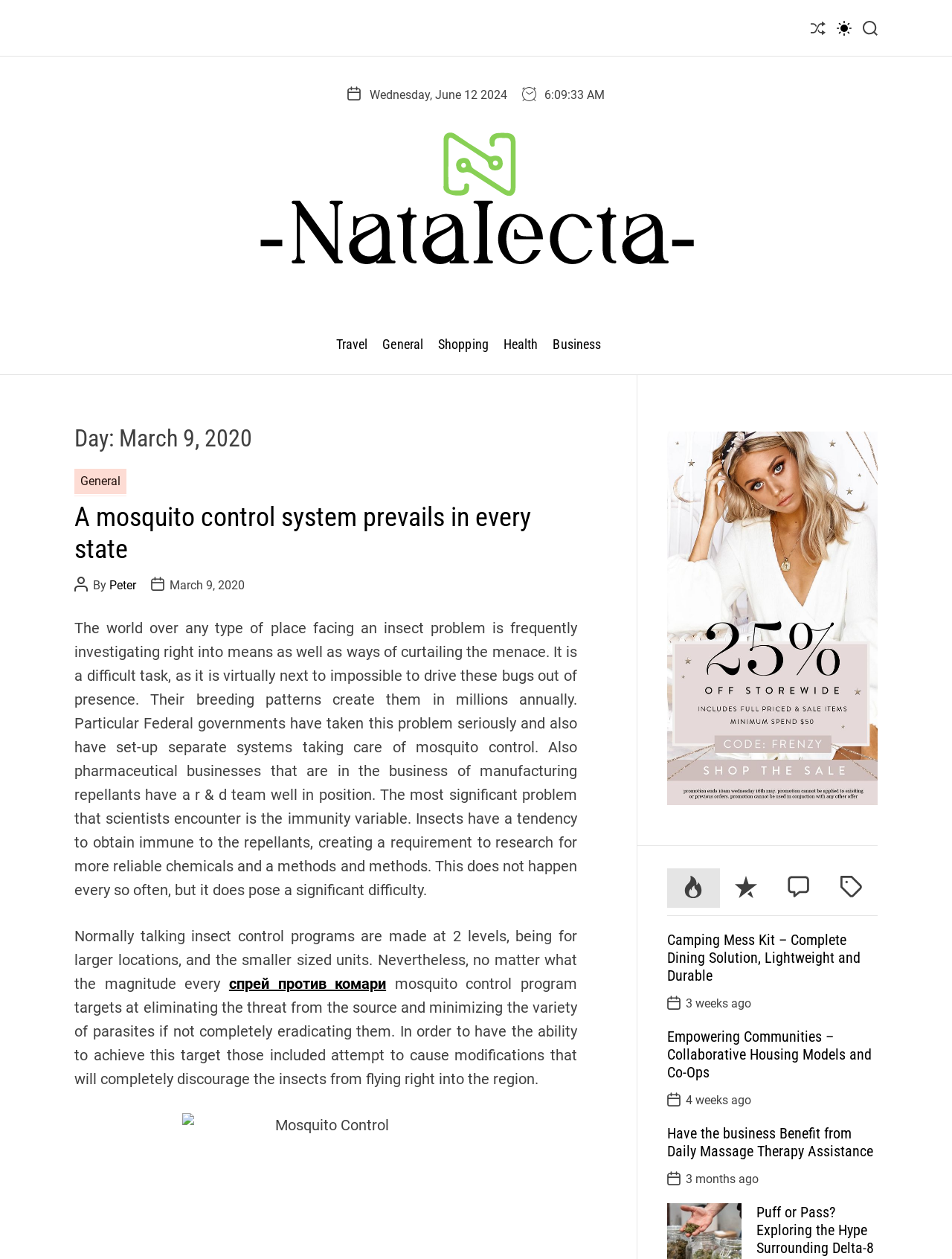Determine the main heading text of the webpage.

Day: March 9, 2020